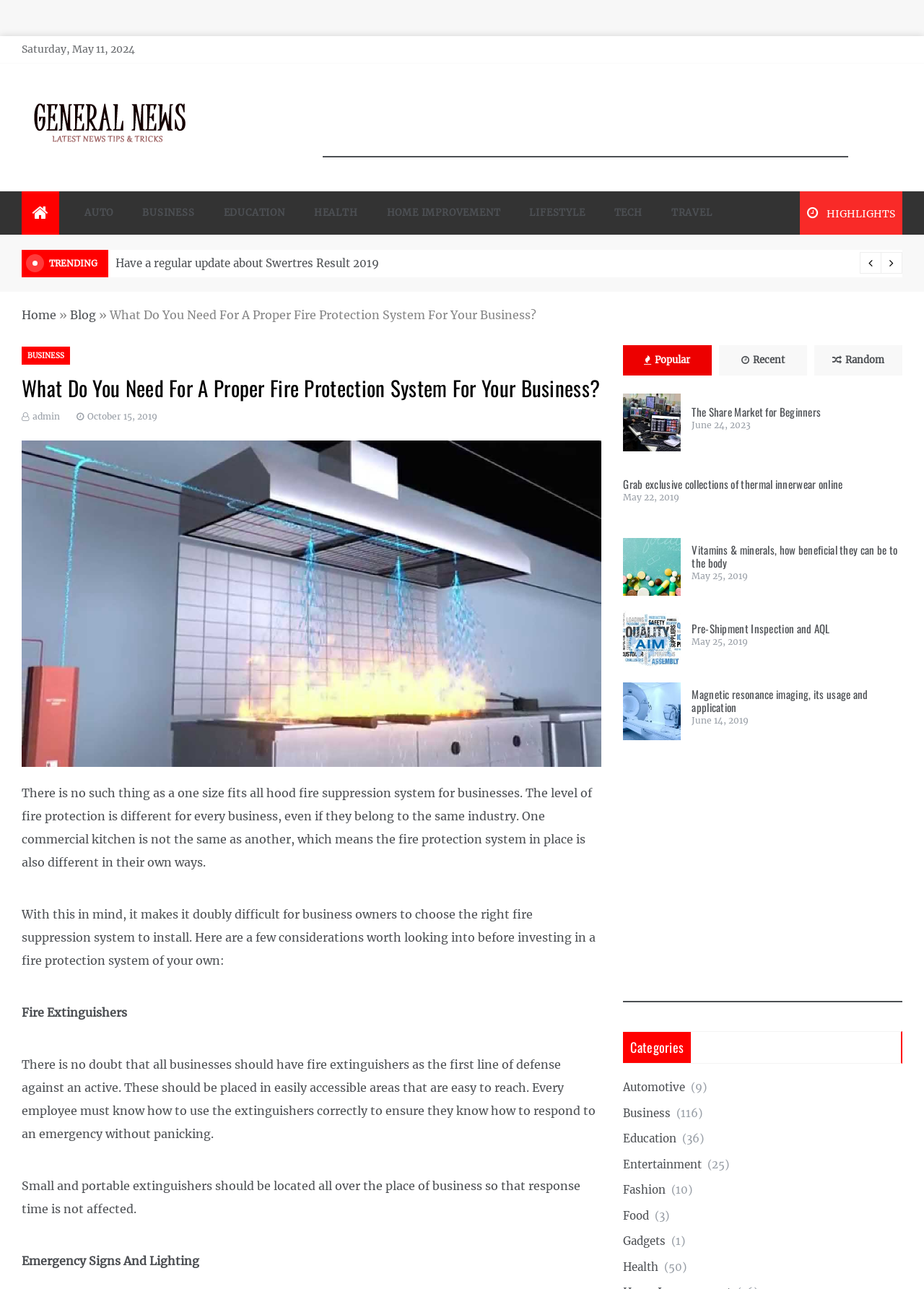What is the date of the current news?
Refer to the image and provide a concise answer in one word or phrase.

Saturday, May 11, 2024